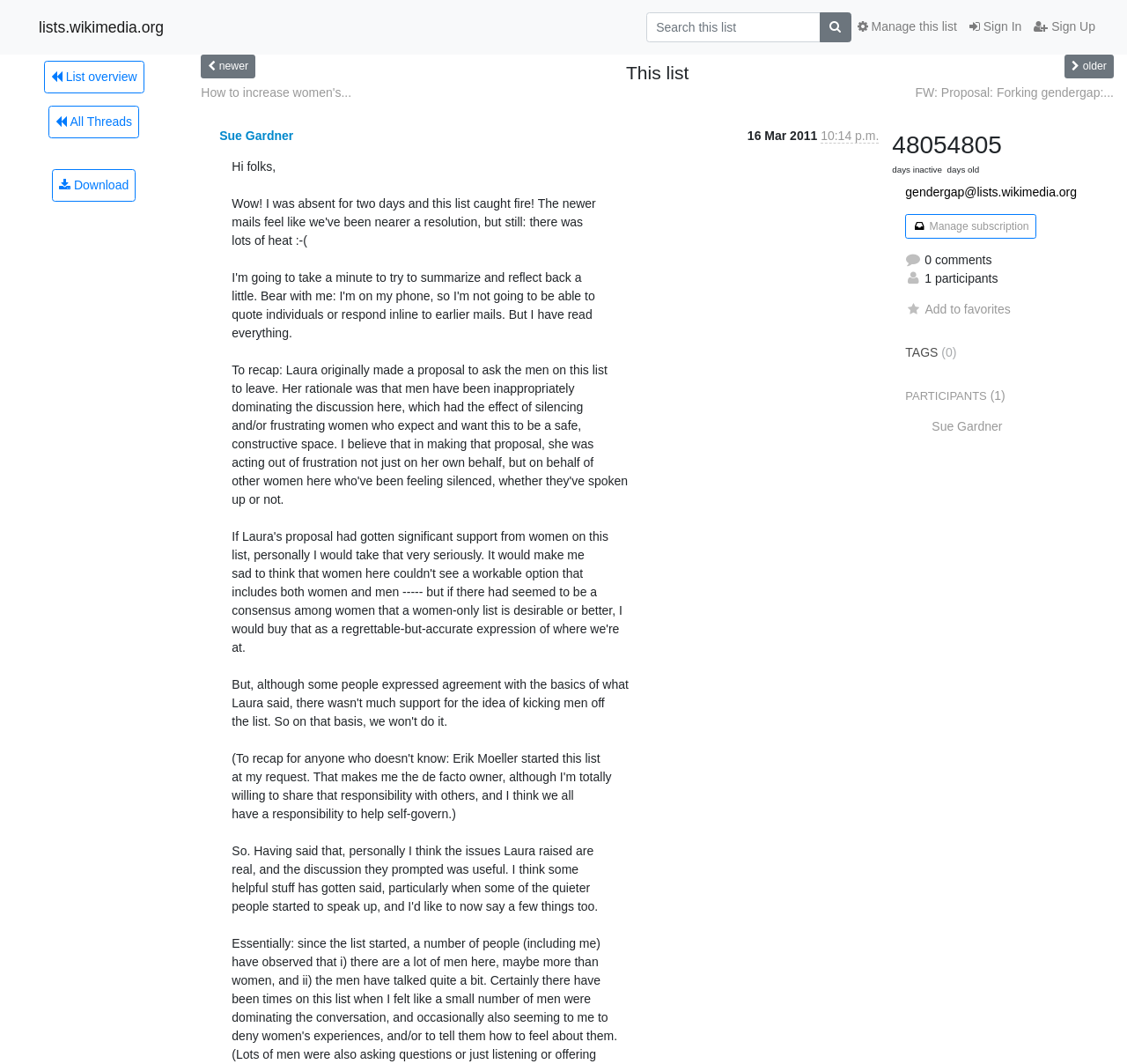Using the webpage screenshot, locate the HTML element that fits the following description and provide its bounding box: "How to increase women's...".

[0.178, 0.08, 0.312, 0.093]